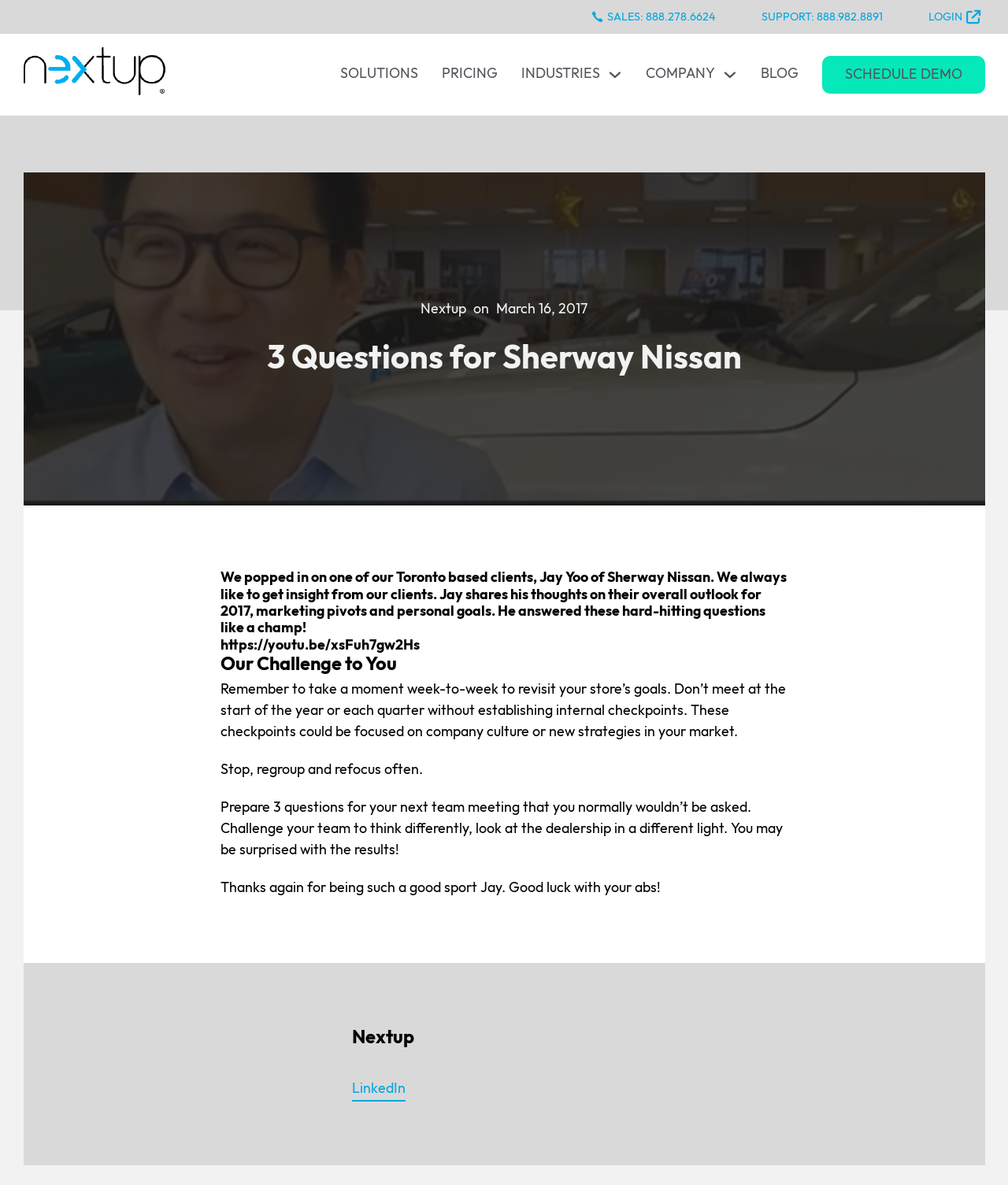What is the challenge to the reader?
Answer the question with as much detail as you can, using the image as a reference.

The article states 'Remember to take a moment week-to-week to revisit your store’s goals.' which is a challenge to the reader to revisit their store's goals on a weekly basis.